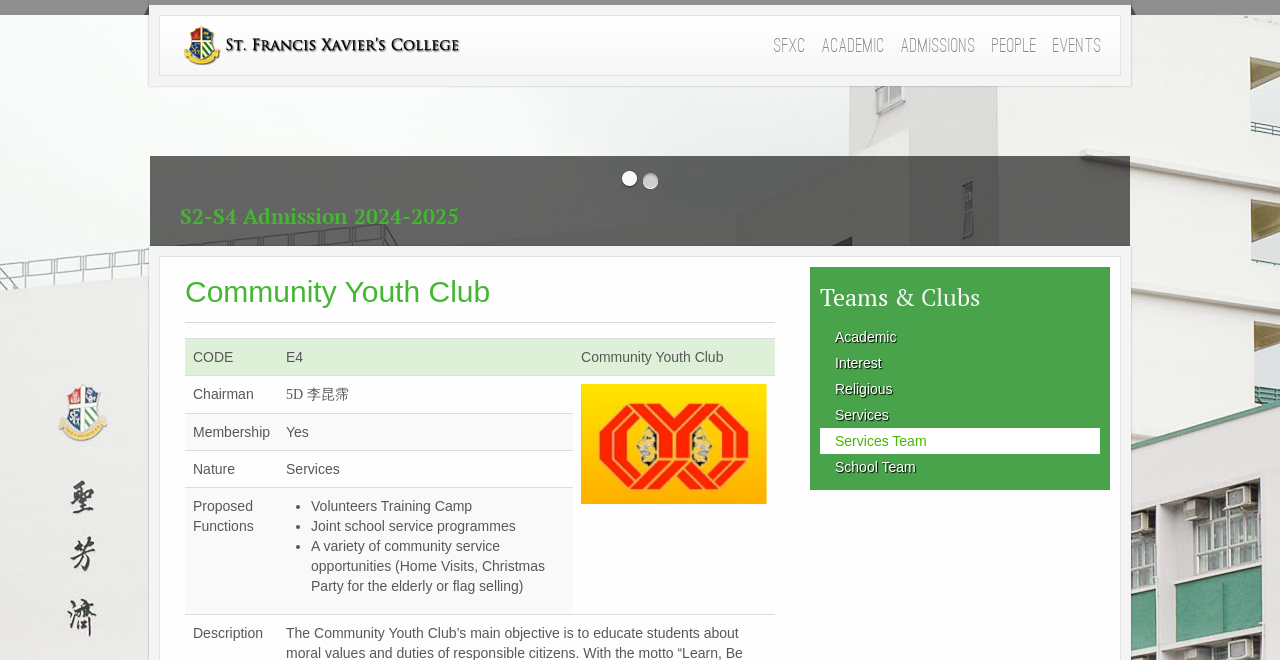What is the name of the college?
Provide a thorough and detailed answer to the question.

The name of the college can be found in the link 'St. Francis Xavier's College - A Marist Brothers School' at the top of the webpage.